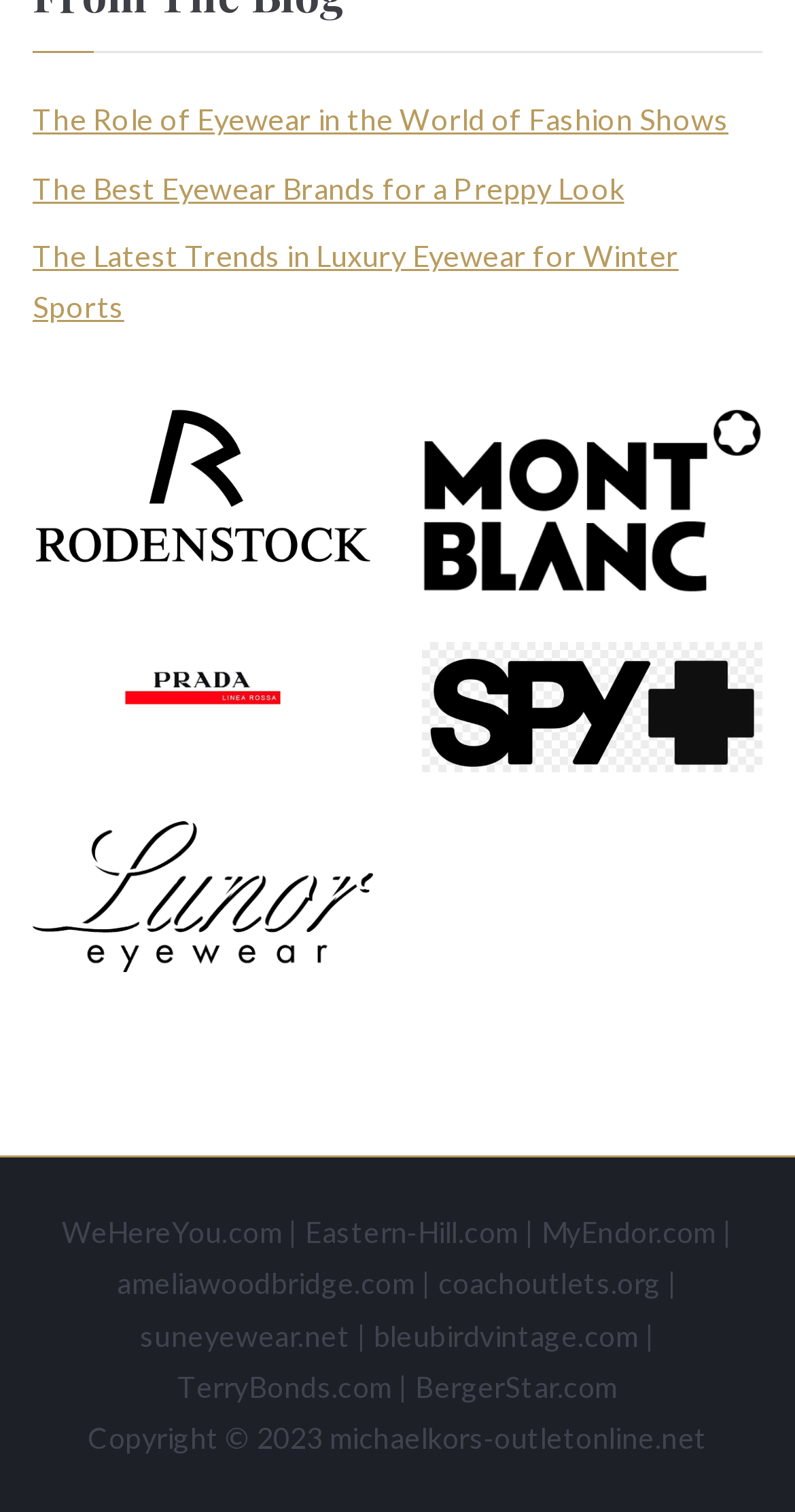Locate the UI element described by alt="Mont Blanc glasses" and provide its bounding box coordinates. Use the format (top-left x, top-left y, bottom-right x, bottom-right y) with all values as floating point numbers between 0 and 1.

[0.531, 0.269, 0.959, 0.393]